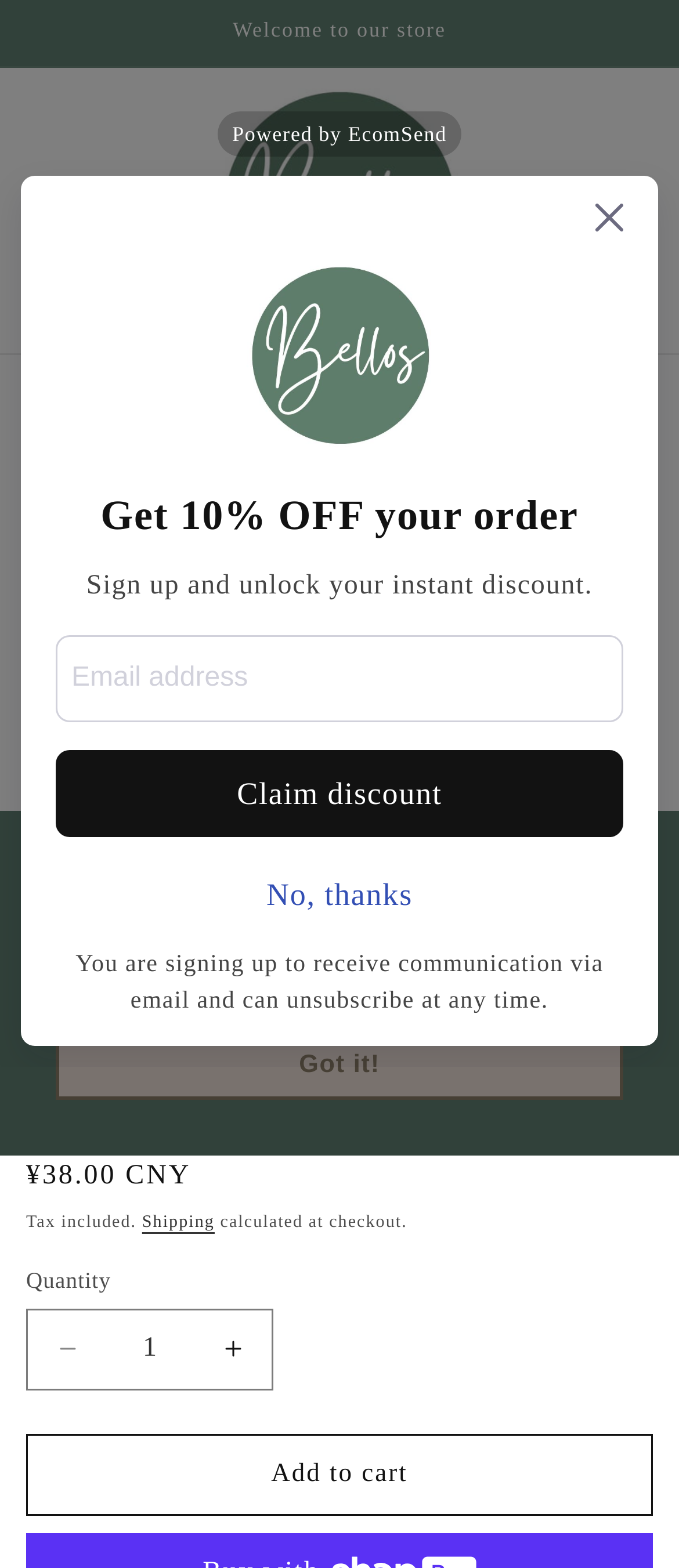Return the bounding box coordinates of the UI element that corresponds to this description: "Cart". The coordinates must be given as four float numbers in the range of 0 and 1, [left, top, right, bottom].

[0.821, 0.11, 0.933, 0.159]